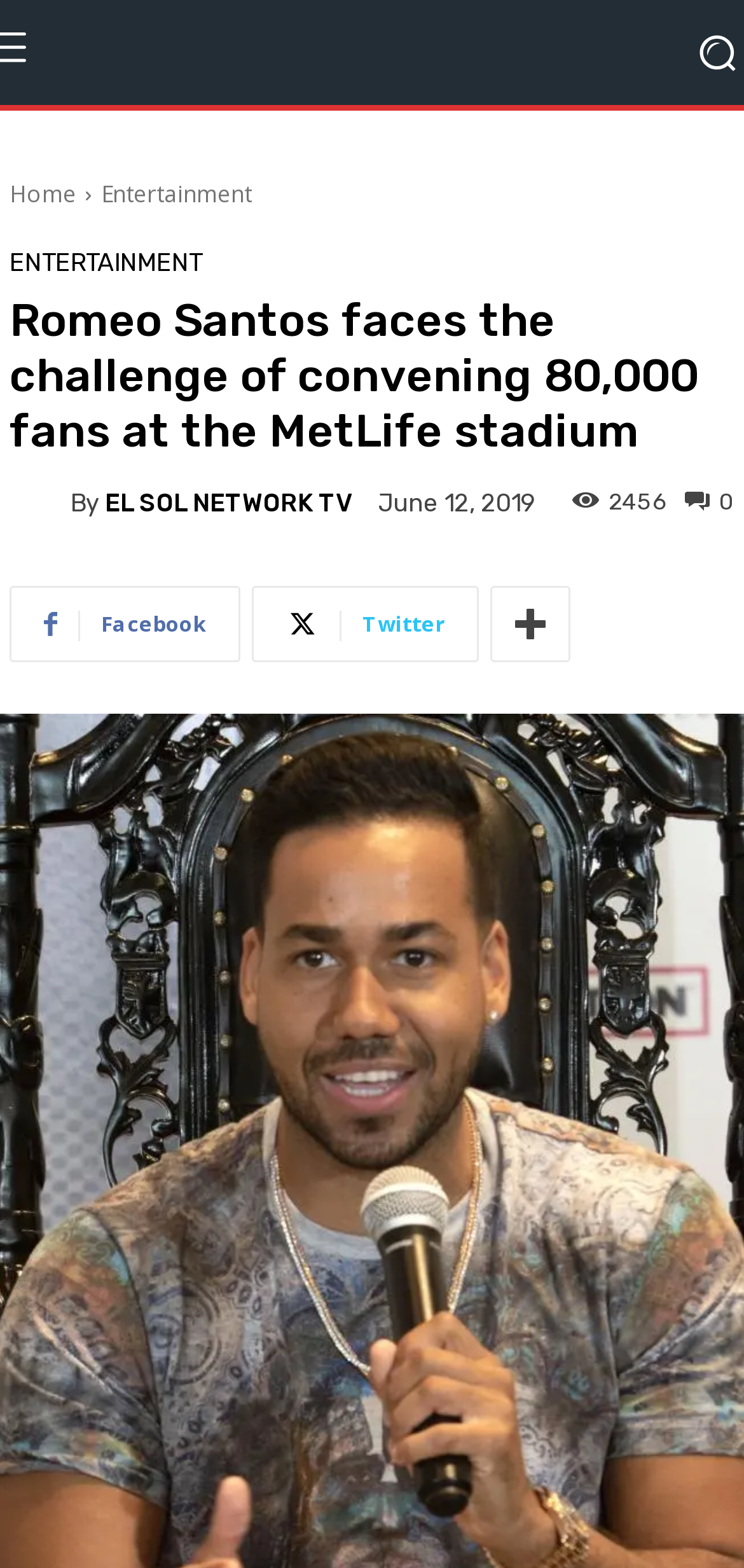Based on the description "EL SOL NETWORK TV", find the bounding box of the specified UI element.

[0.141, 0.313, 0.474, 0.328]